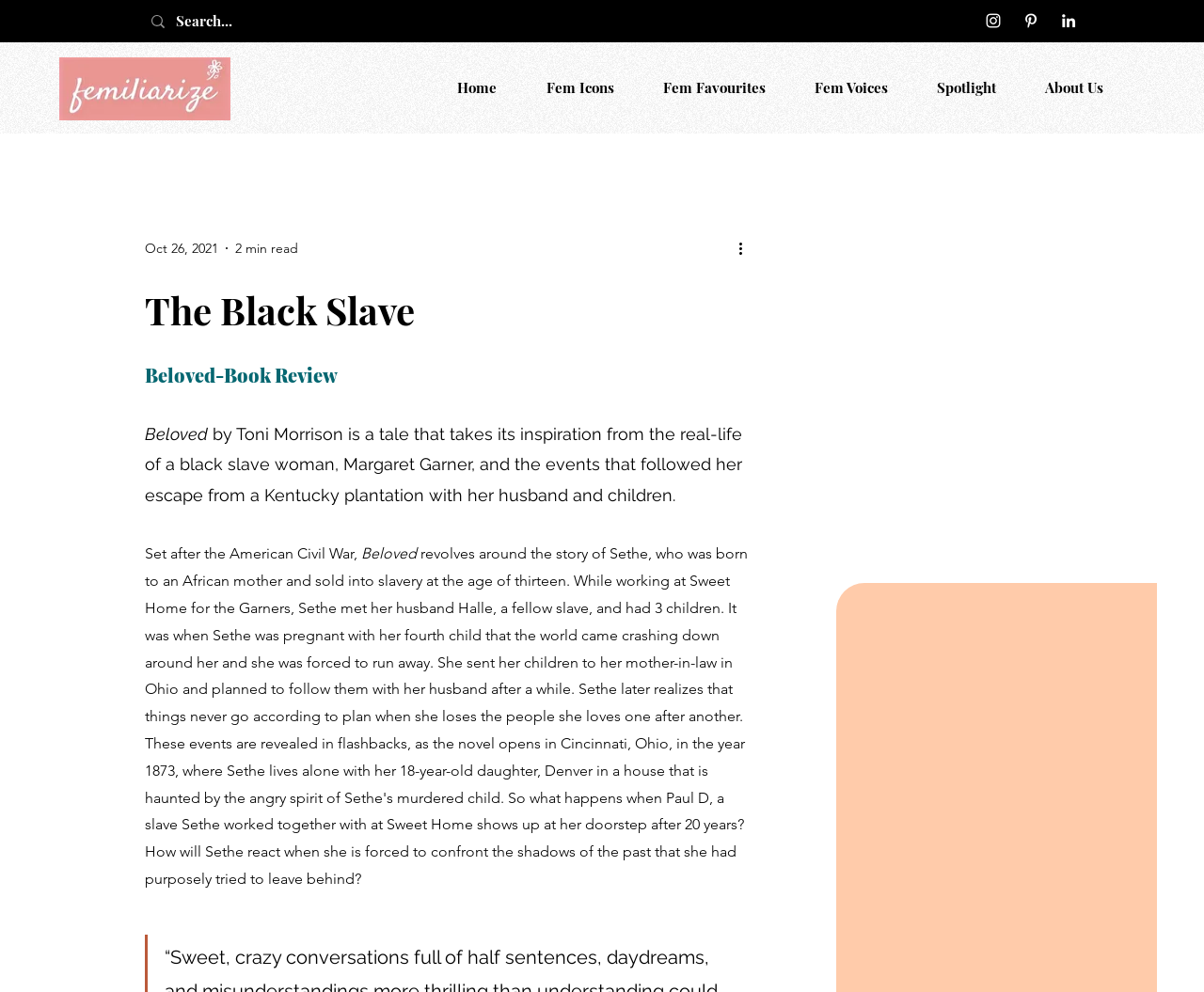Predict the bounding box coordinates of the area that should be clicked to accomplish the following instruction: "Search for something". The bounding box coordinates should consist of four float numbers between 0 and 1, i.e., [left, top, right, bottom].

[0.146, 0.0, 0.227, 0.043]